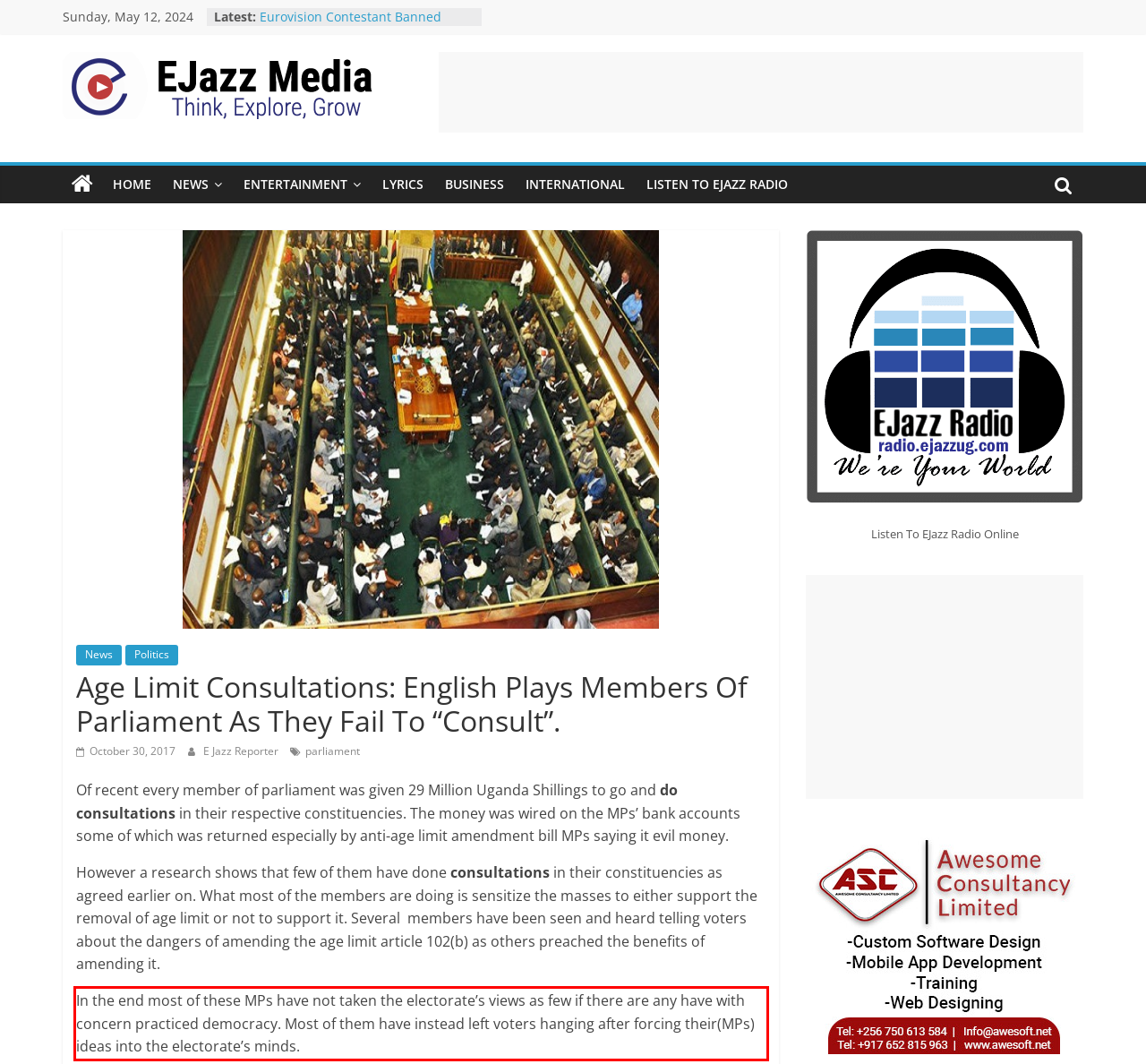Given a screenshot of a webpage with a red bounding box, extract the text content from the UI element inside the red bounding box.

In the end most of these MPs have not taken the electorate’s views as few if there are any have with concern practiced democracy. Most of them have instead left voters hanging after forcing their(MPs) ideas into the electorate’s minds.